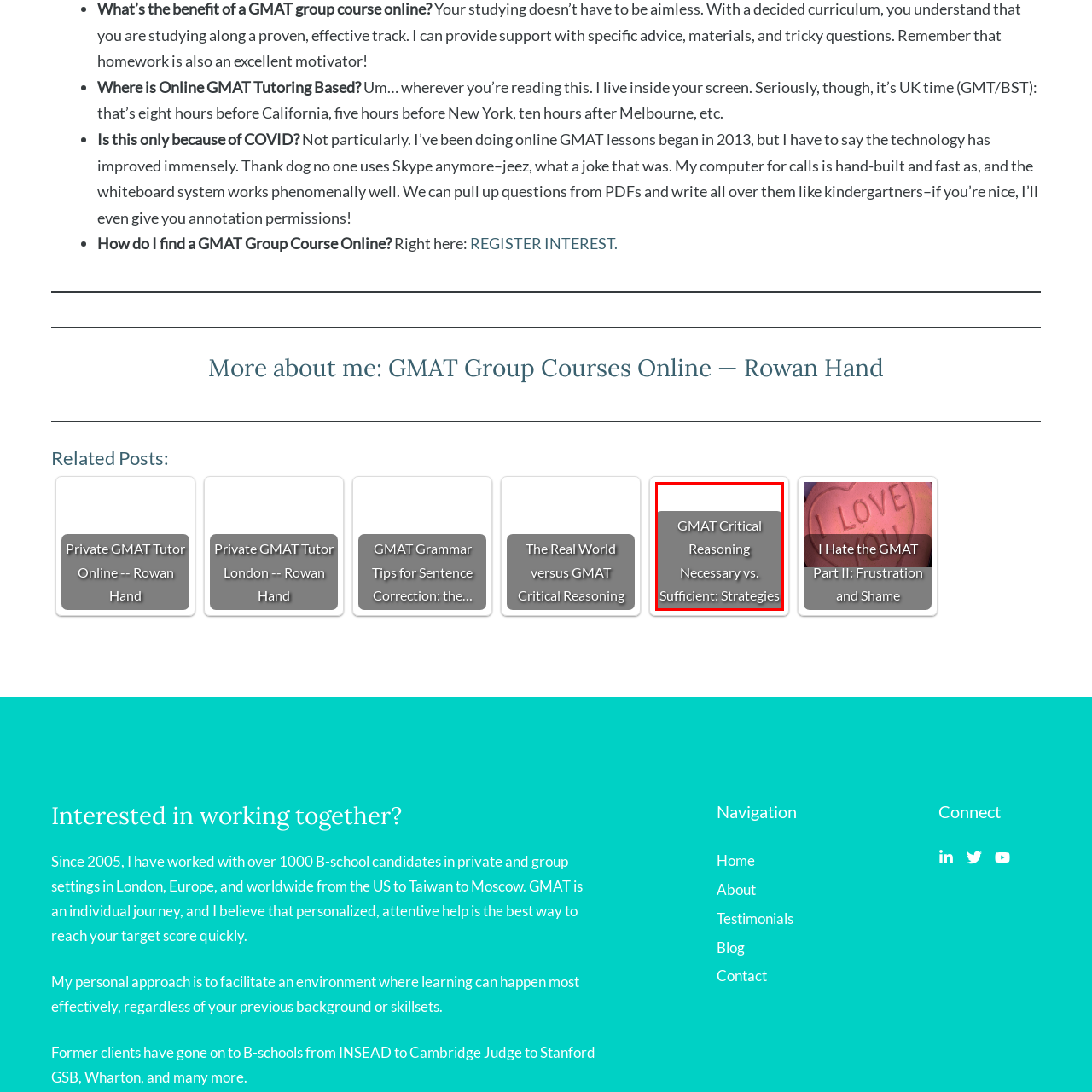Inspect the image bordered in red and answer the following question in detail, drawing on the visual content observed in the image:
Who is the target audience for this resource?

The title card is likely an introduction to a guide or discussion aimed at GMAT candidates seeking to improve their test-taking strategies and understanding of logical reasoning concepts essential for success in the exam, indicating that the resource is intended for individuals preparing to take the GMAT.